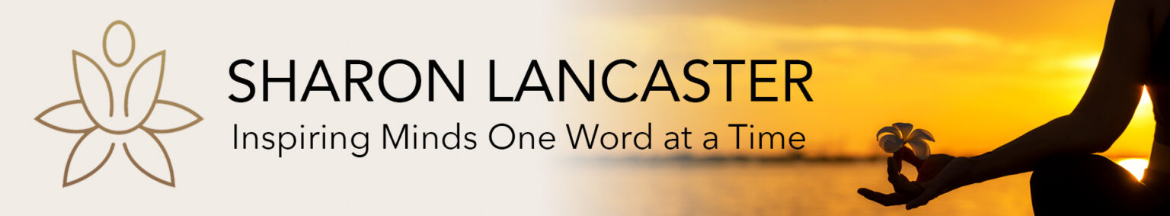What does the lotus figure represent?
Please respond to the question with a detailed and informative answer.

The stylized lotus figure on the left side of the image represents beauty and enlightenment, symbolizing personal growth and the intention-setting journey.